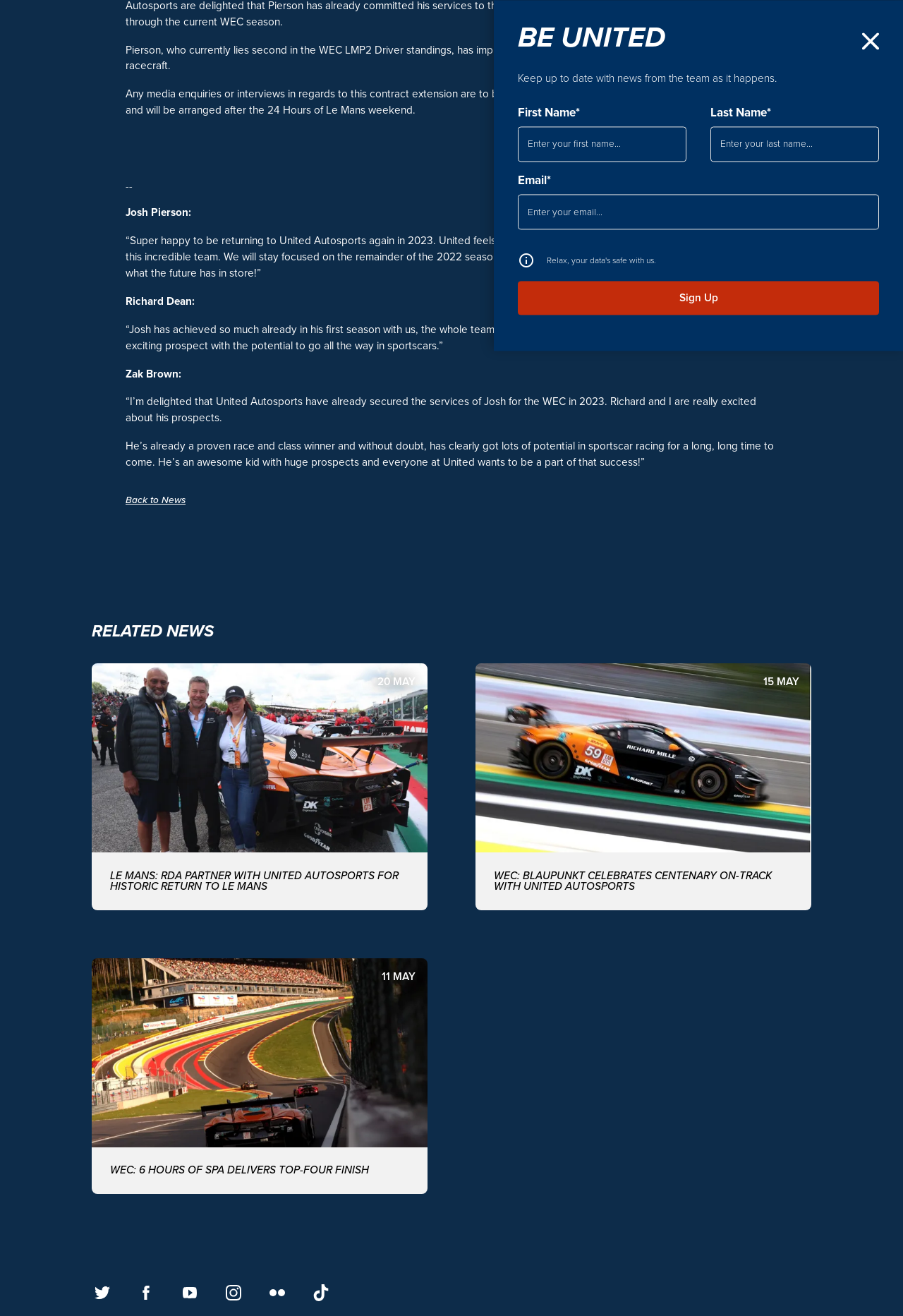Please find the bounding box coordinates of the element that needs to be clicked to perform the following instruction: "Read more about Josh Pierson". The bounding box coordinates should be four float numbers between 0 and 1, represented as [left, top, right, bottom].

[0.139, 0.157, 0.212, 0.166]